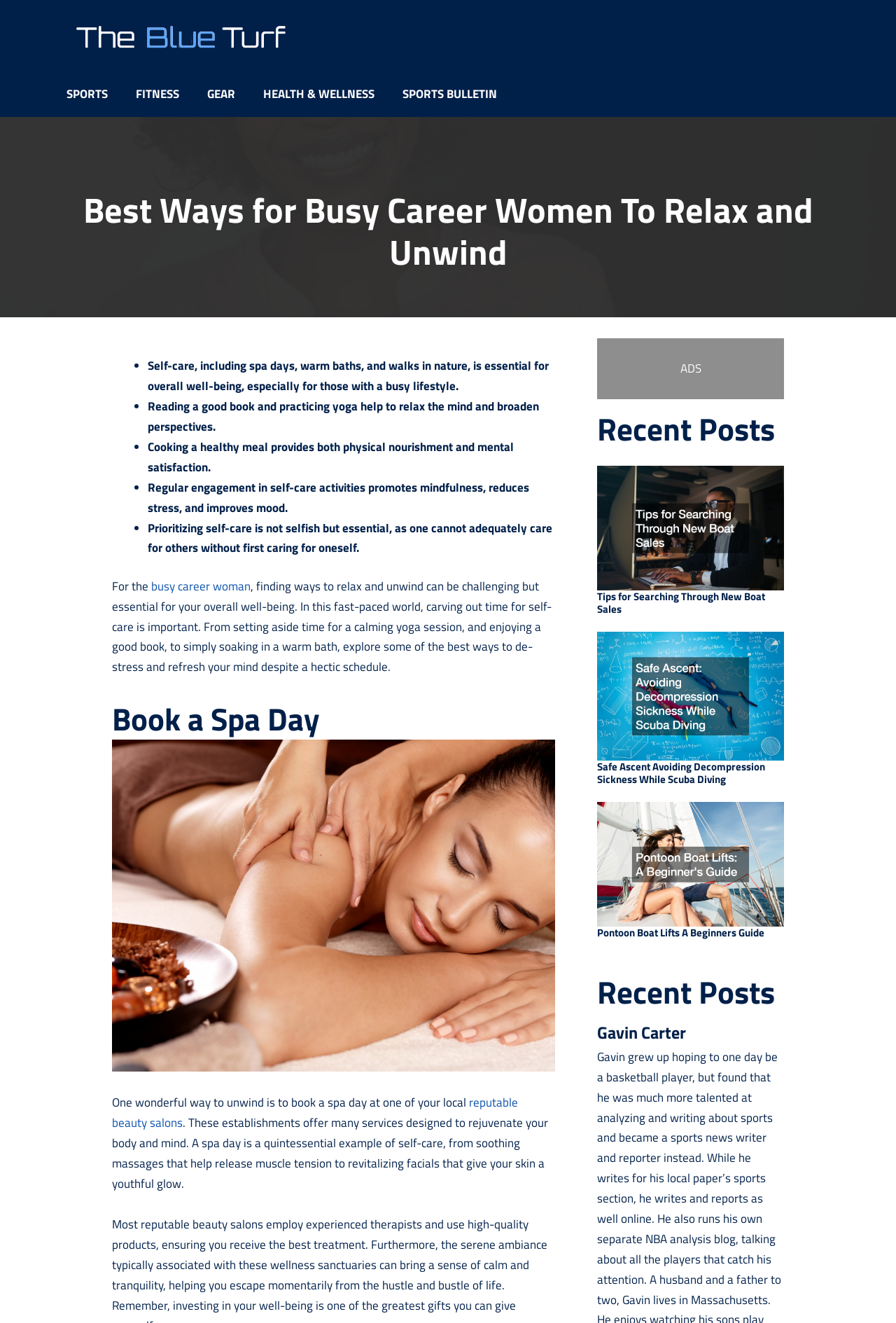Please specify the bounding box coordinates of the area that should be clicked to accomplish the following instruction: "Click on the 'Add to cart' button". The coordinates should consist of four float numbers between 0 and 1, i.e., [left, top, right, bottom].

None